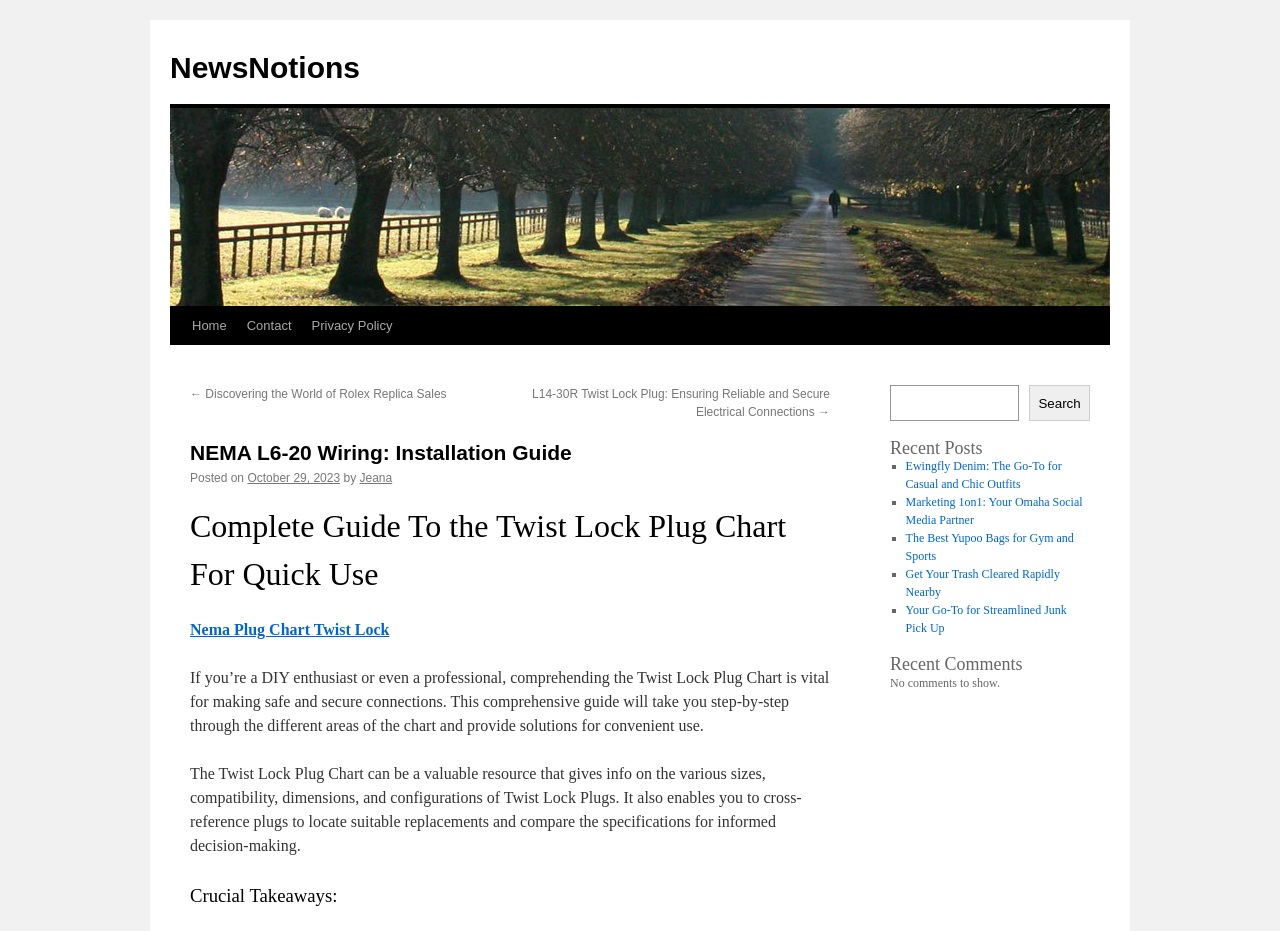Provide the bounding box coordinates for the UI element that is described by this text: "Nema Plug Chart Twist Lock". The coordinates should be in the form of four float numbers between 0 and 1: [left, top, right, bottom].

[0.148, 0.667, 0.304, 0.686]